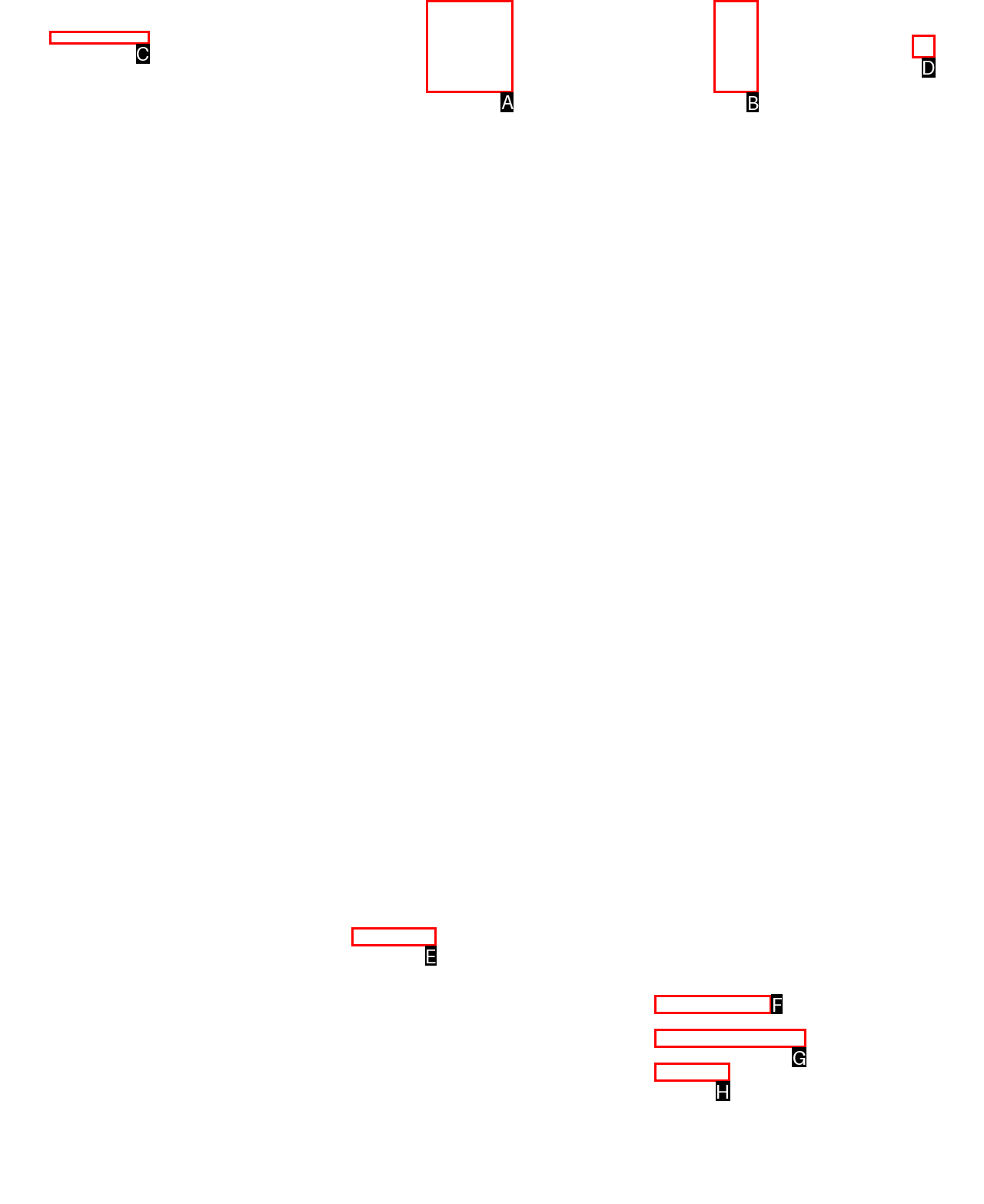Tell me which one HTML element I should click to complete the following task: Explore the E-STORE Answer with the option's letter from the given choices directly.

B